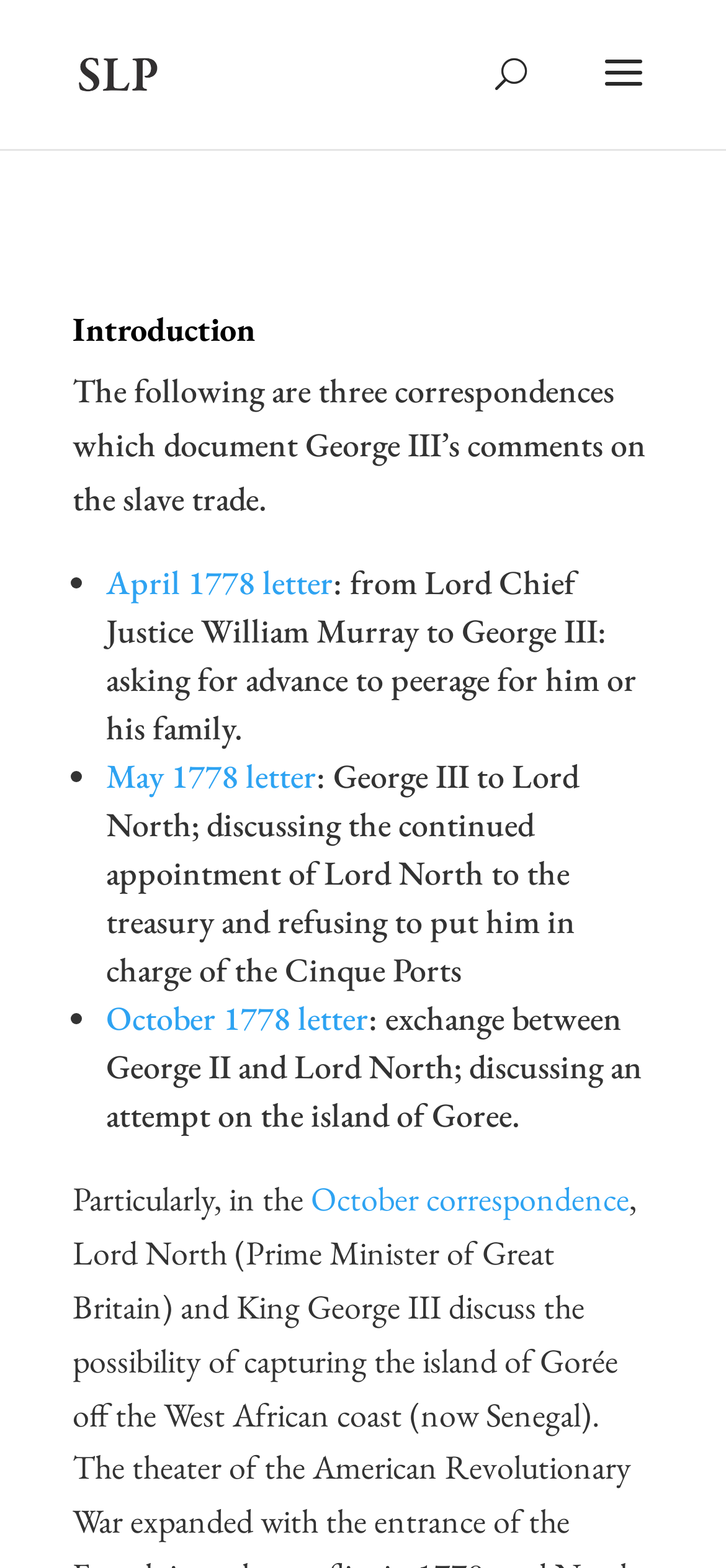Locate the bounding box of the UI element described in the following text: "October 1778 letter".

[0.146, 0.636, 0.508, 0.663]